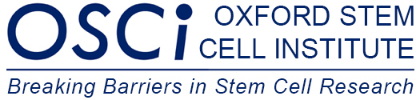Respond to the following query with just one word or a short phrase: 
What is the focus of the Oxford Stem Cell Institute?

Innovation and scientific progress